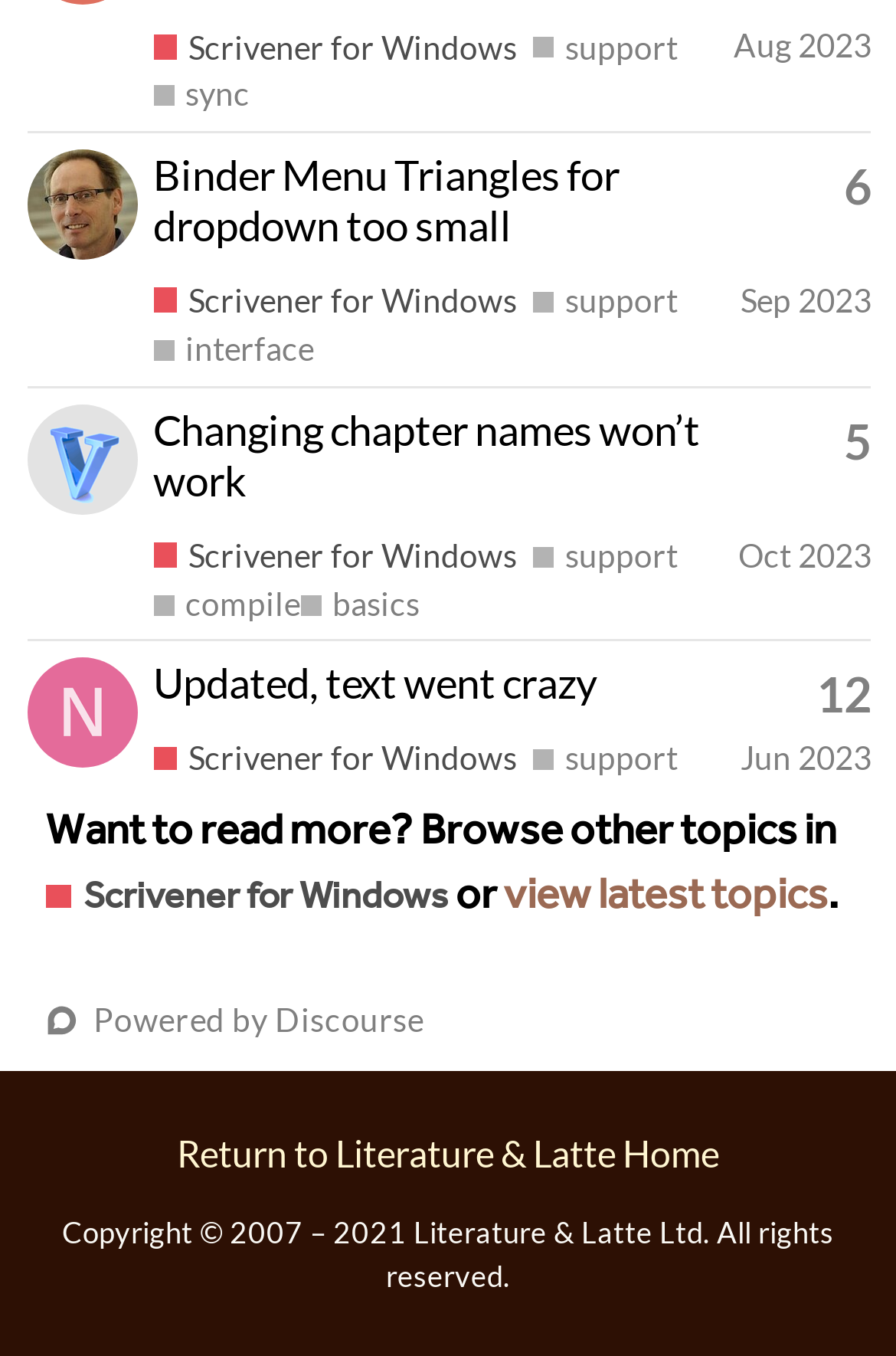Can you find the bounding box coordinates for the element to click on to achieve the instruction: "View topic 'Binder Menu Triangles for dropdown too small'"?

[0.171, 0.11, 0.692, 0.185]